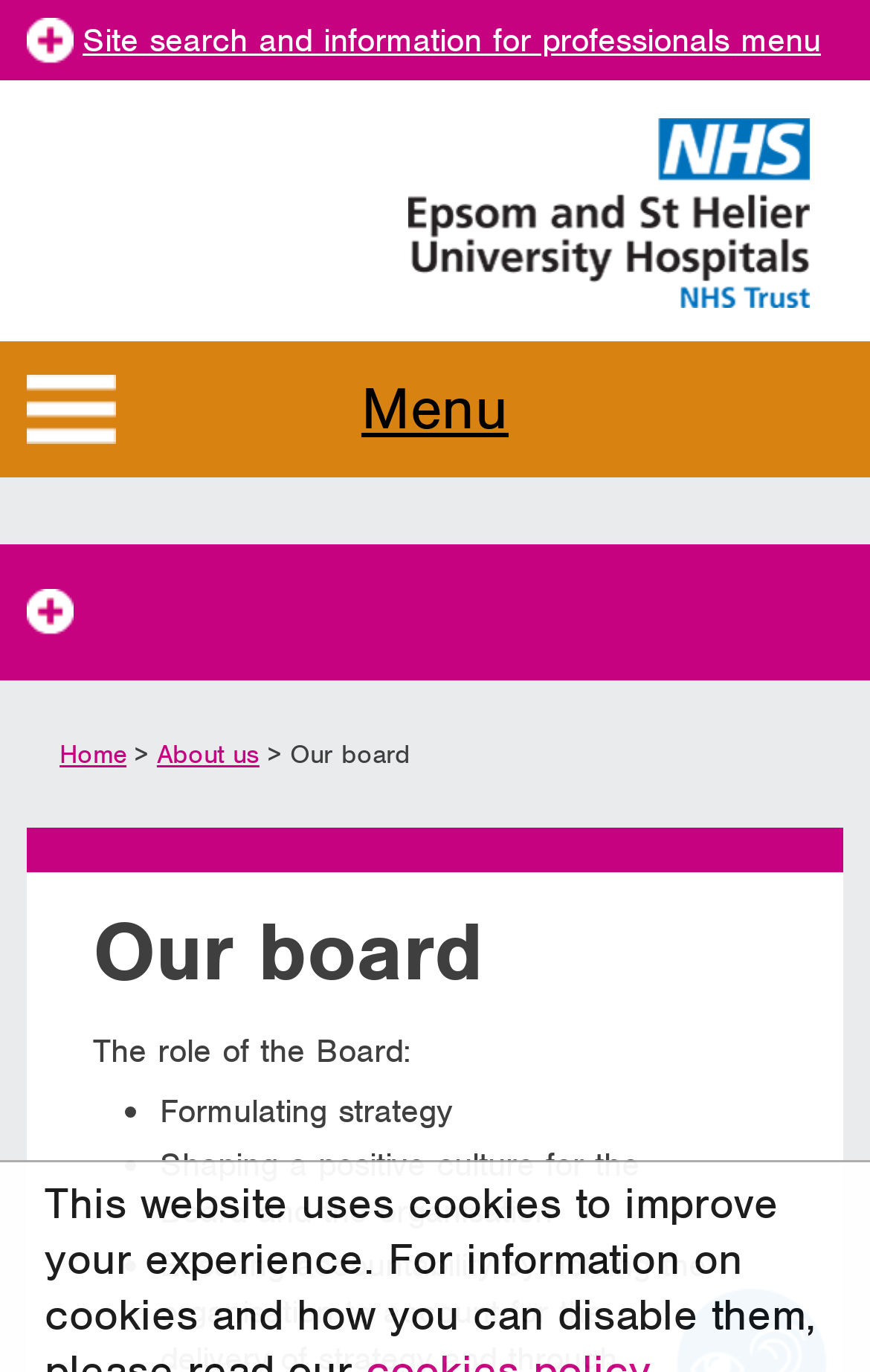Using the information in the image, give a comprehensive answer to the question: 
What is the role of the Board?

The webpage has a section titled 'Our board' which describes the role of the Board. The section lists three points, including 'Formulating strategy' and 'Shaping a positive culture for the Board and the organisation'. These points suggest that the role of the Board includes formulating strategy and shaping culture.